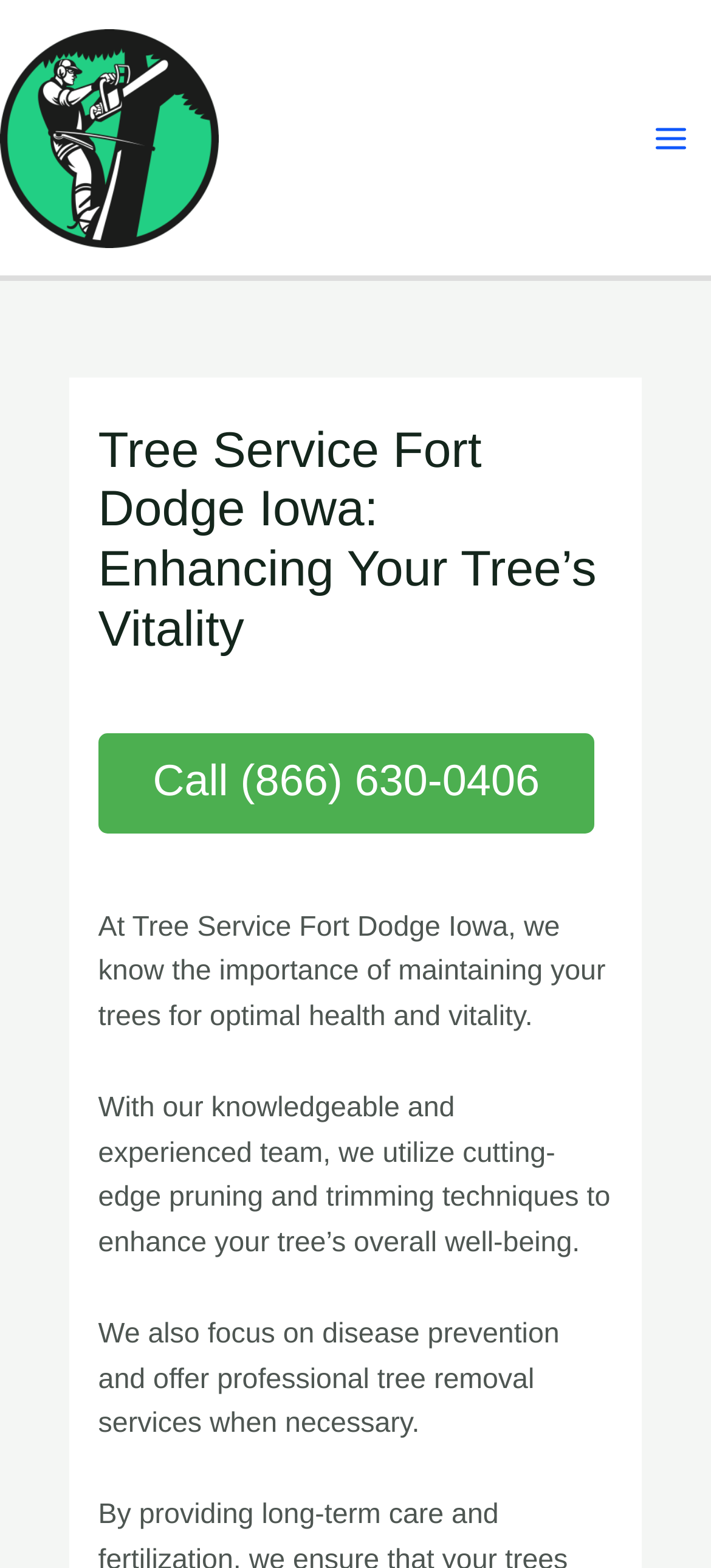What is the phone number to call? From the image, respond with a single word or brief phrase.

(866) 630-0406